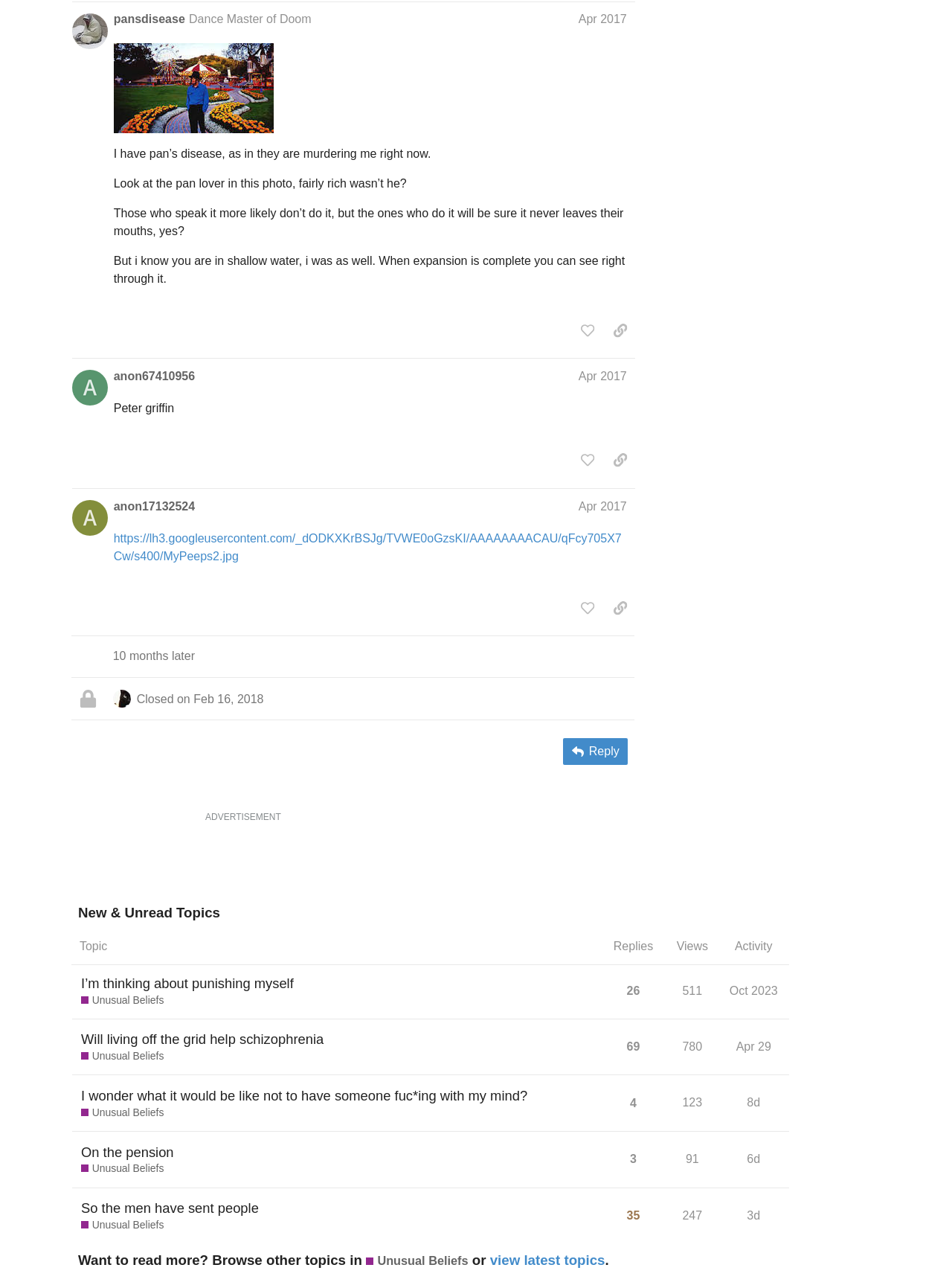What is the number of views for the topic 'I wonder what it would be like not to have someone fuc*ing with my mind?'?
Refer to the image and provide a detailed answer to the question.

I found the topic 'I wonder what it would be like not to have someone fuc*ing with my mind?' in the 'New & Unread Topics' section and saw that it has been viewed 123 times.